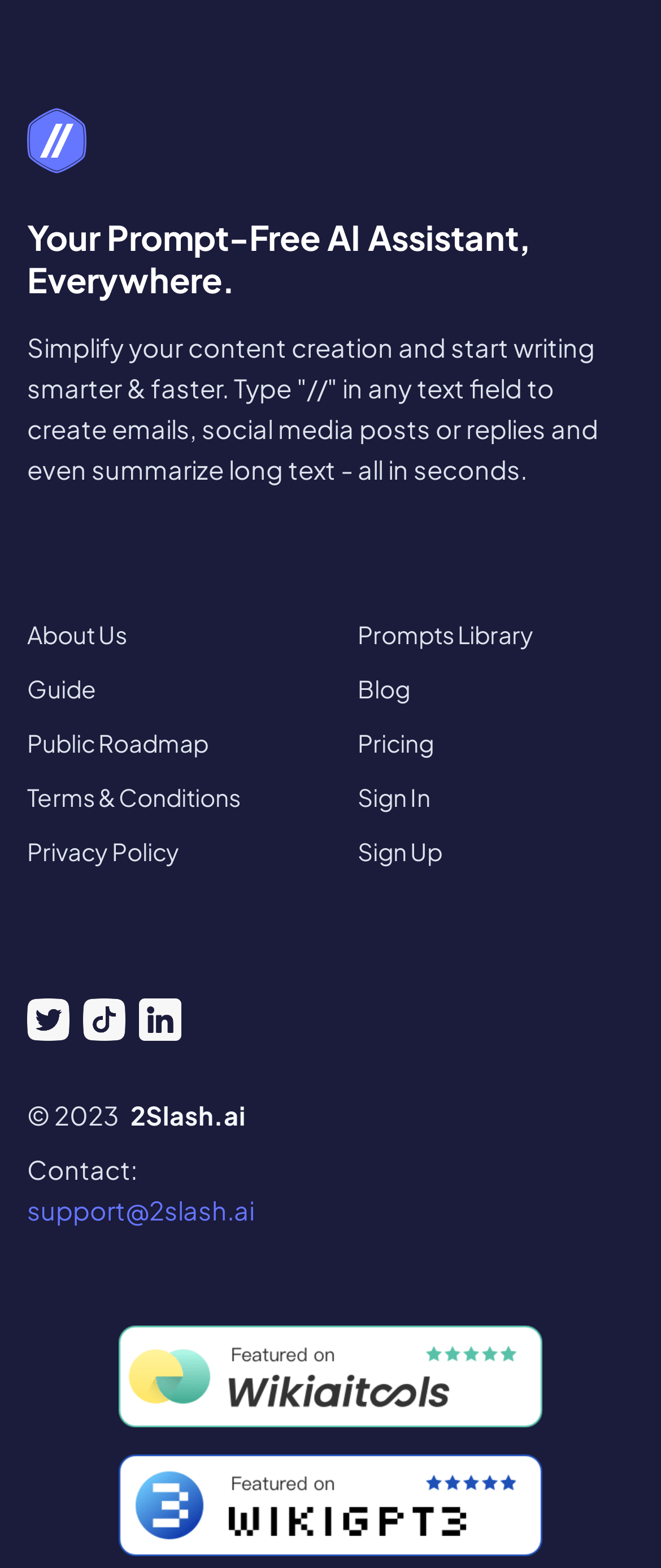Provide a one-word or brief phrase answer to the question:
What is the contact email?

support@2slash.ai